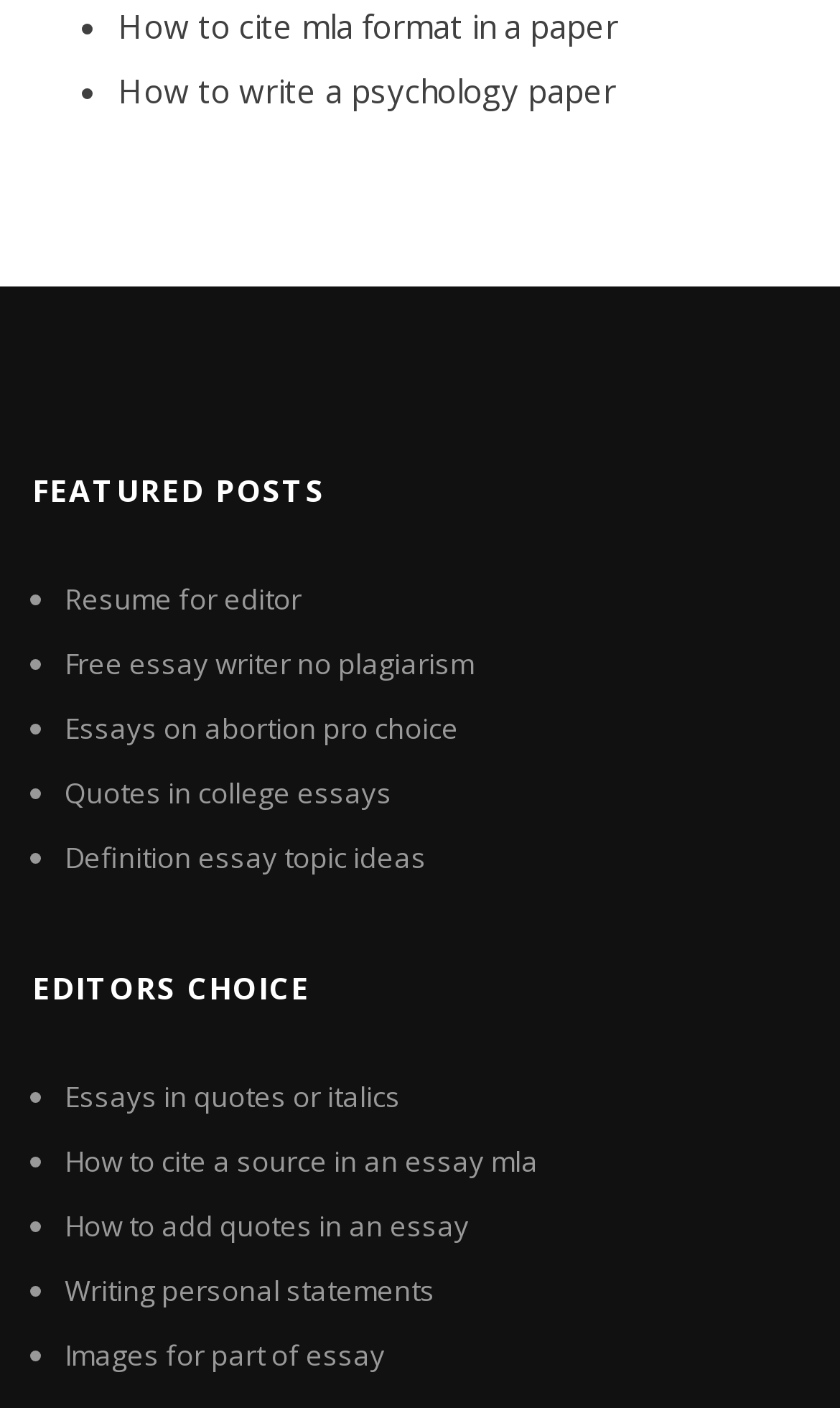Determine the bounding box coordinates of the region I should click to achieve the following instruction: "Explore featured posts". Ensure the bounding box coordinates are four float numbers between 0 and 1, i.e., [left, top, right, bottom].

[0.038, 0.318, 0.962, 0.379]